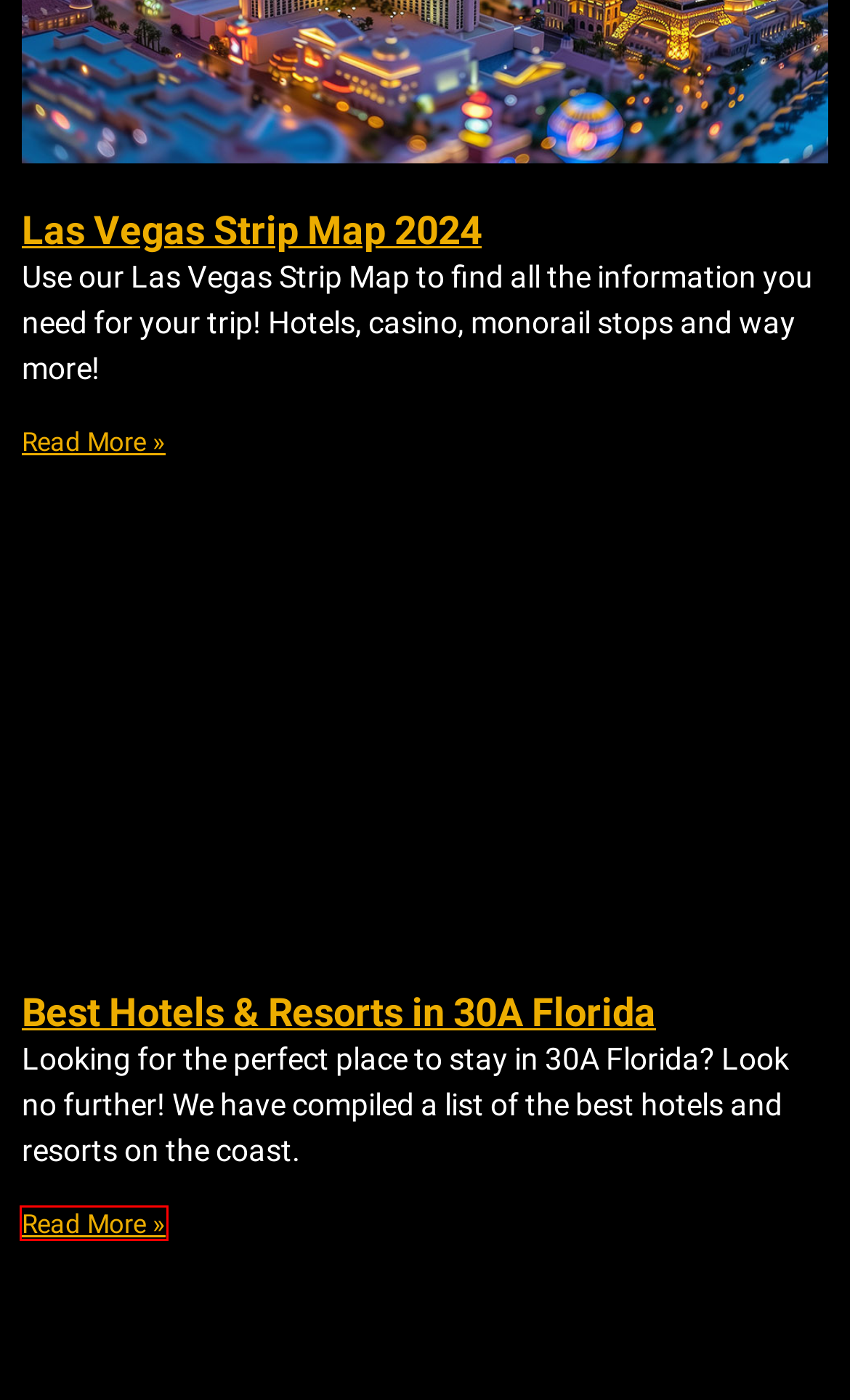You are given a screenshot depicting a webpage with a red bounding box around a UI element. Select the description that best corresponds to the new webpage after clicking the selected element. Here are the choices:
A. Best Hotels & Resorts in 30A Florida (for 2024) - Find The Perfect Place To Stay
B. List of the Best hotels for kids in Las Vegas (for 2024)
C. How Many Casinos are in Las Vegas? ✅ 2024 Official count
D. List of the Best Buffets in Las Vegas (for 2024)
E. How Long is the Las Vegas Strip? (Updated 2024 ✅)
F. How Far Is the Grand Canyon From Las Vegas? Detailed Answer
G. Las Vegas Strip Map (2024) | Interactive & Printable Maps
H. List of Romantic Restaurants in Scottsdale (for 2024)

A